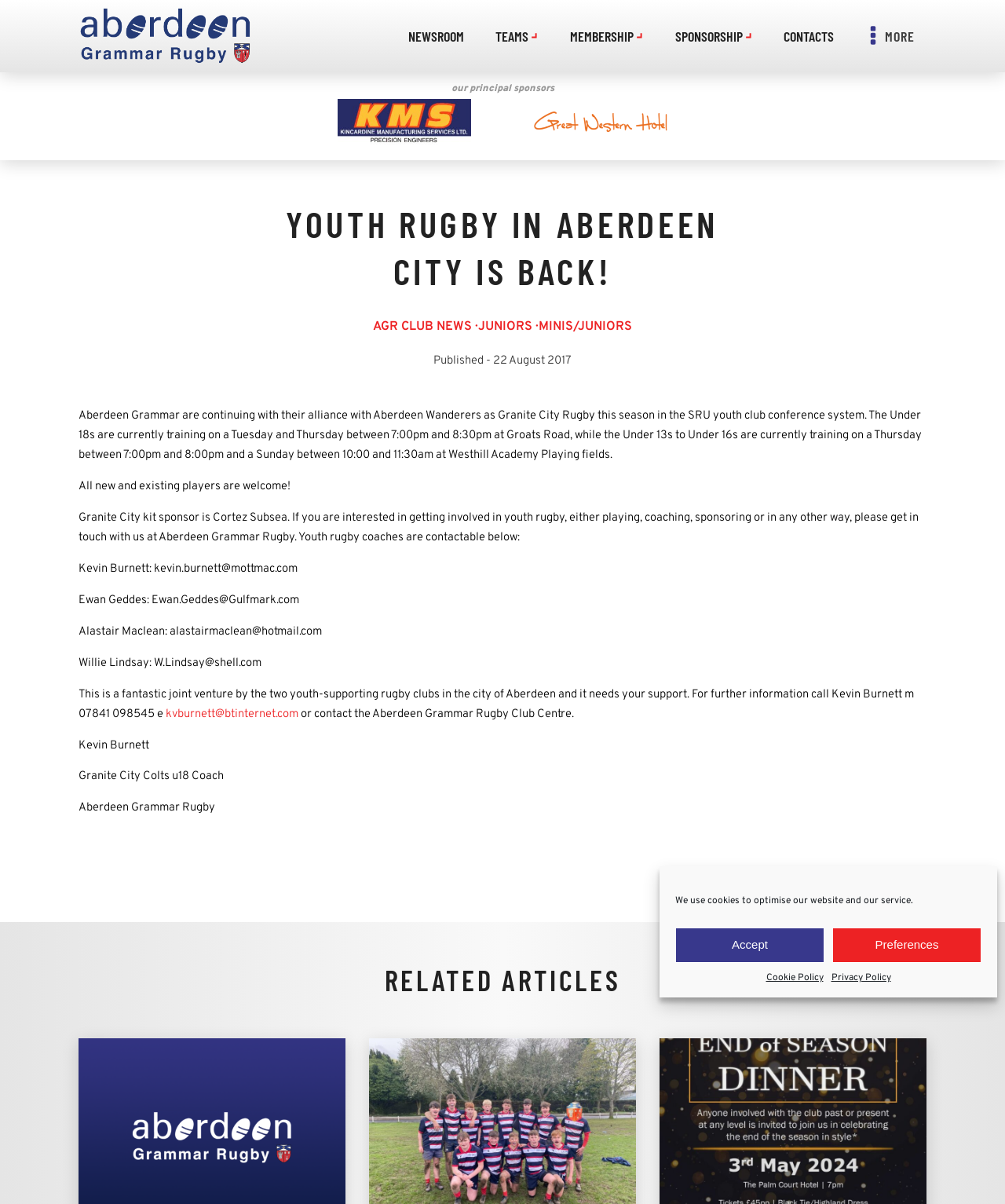Locate the bounding box coordinates of the segment that needs to be clicked to meet this instruction: "Click NEWSROOM".

[0.391, 0.021, 0.477, 0.039]